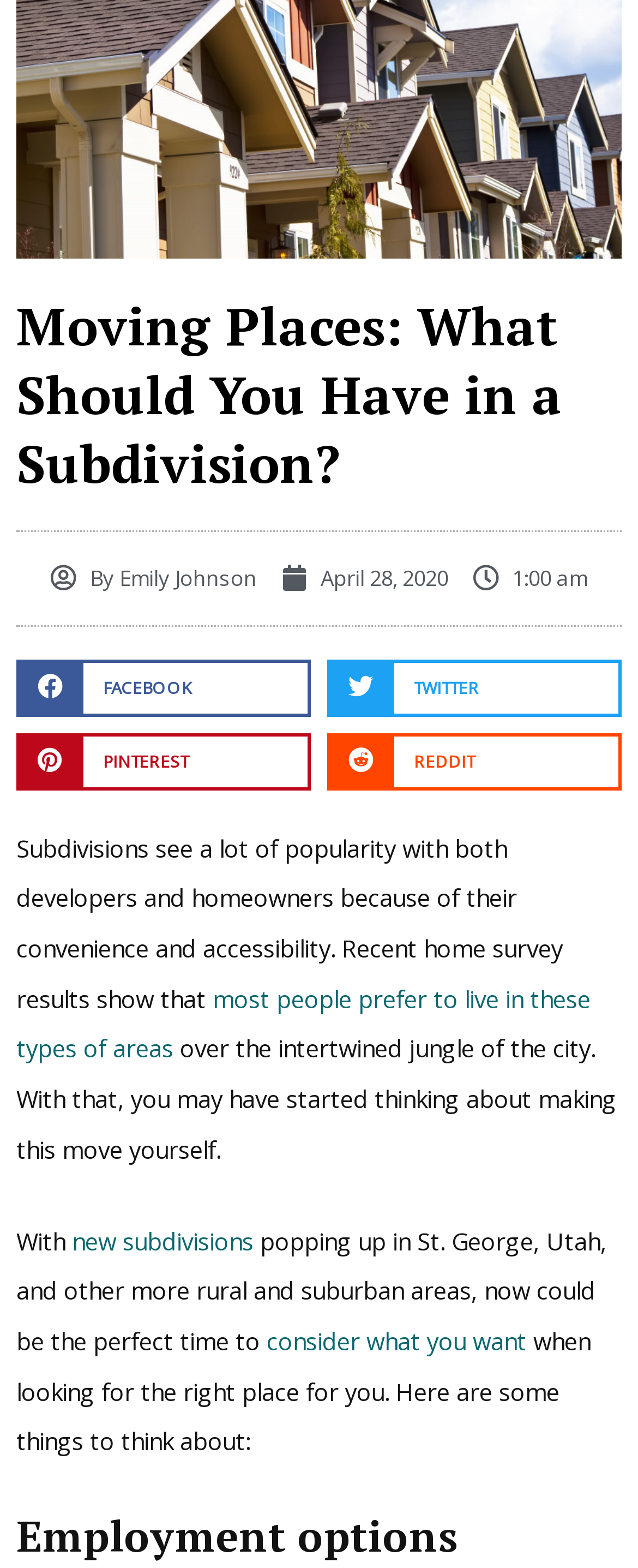Calculate the bounding box coordinates of the UI element given the description: "new subdivisions".

[0.113, 0.78, 0.397, 0.801]